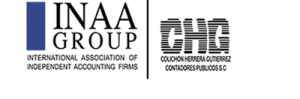Give a short answer using one word or phrase for the question:
What type of font is used in the CHG logo?

Intricate, artistic font